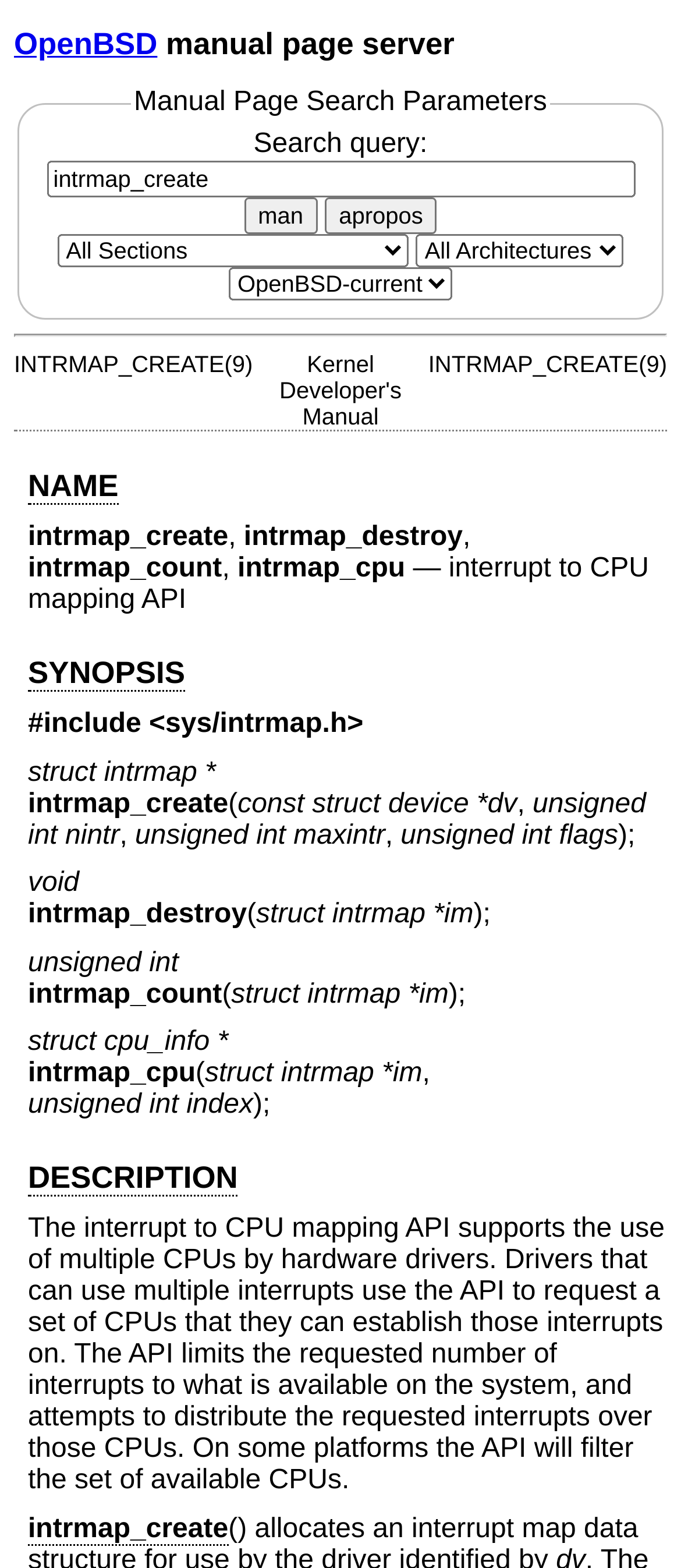What is the purpose of the intrmap_destroy function?
Please respond to the question with a detailed and thorough explanation.

The question can be answered by looking at the code element under the heading 'Sh SYNOPSIS' which defines the intrmap_destroy function. The function takes a pointer to a struct intrmap as a parameter, suggesting that it is used to destroy an interrupt map.